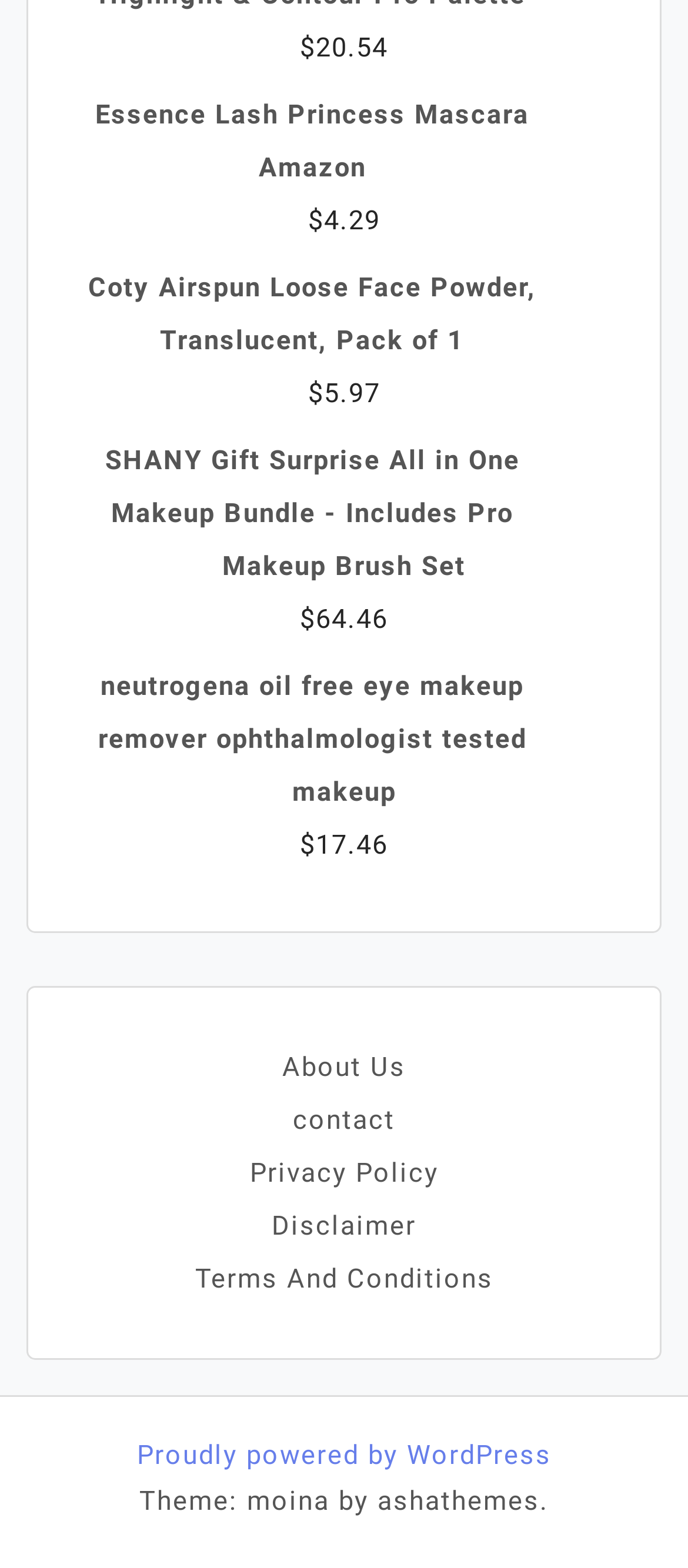Pinpoint the bounding box coordinates of the element you need to click to execute the following instruction: "Visit the About Us page". The bounding box should be represented by four float numbers between 0 and 1, in the format [left, top, right, bottom].

[0.41, 0.671, 0.59, 0.691]